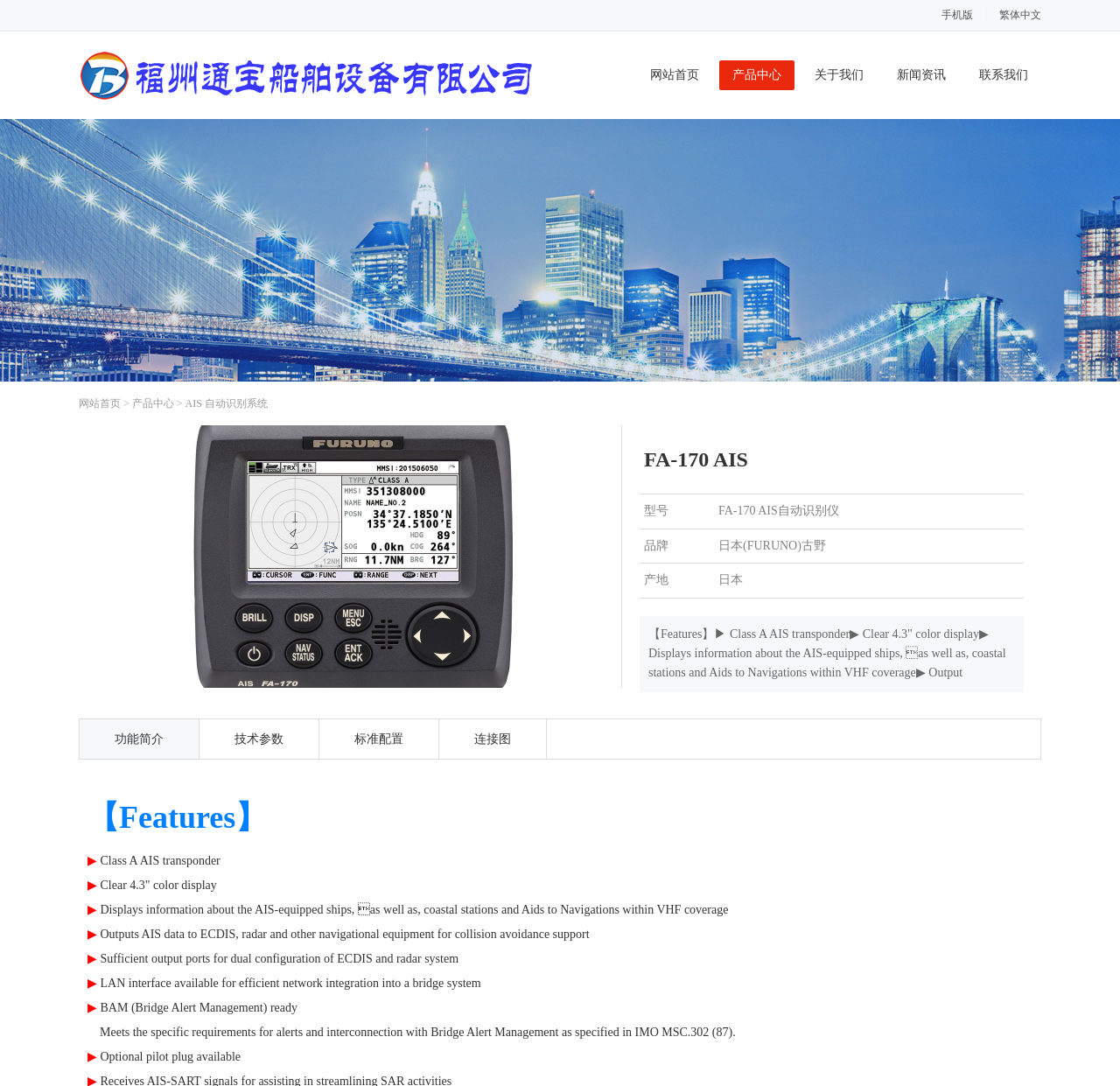Please study the image and answer the question comprehensively:
What is the name of the system that the FA-170 AIS is ready for?

I found the answer by looking at the '【Features】' section, which lists the features of the FA-170 AIS, and it says 'BAM (Bridge Alert Management) ready'.